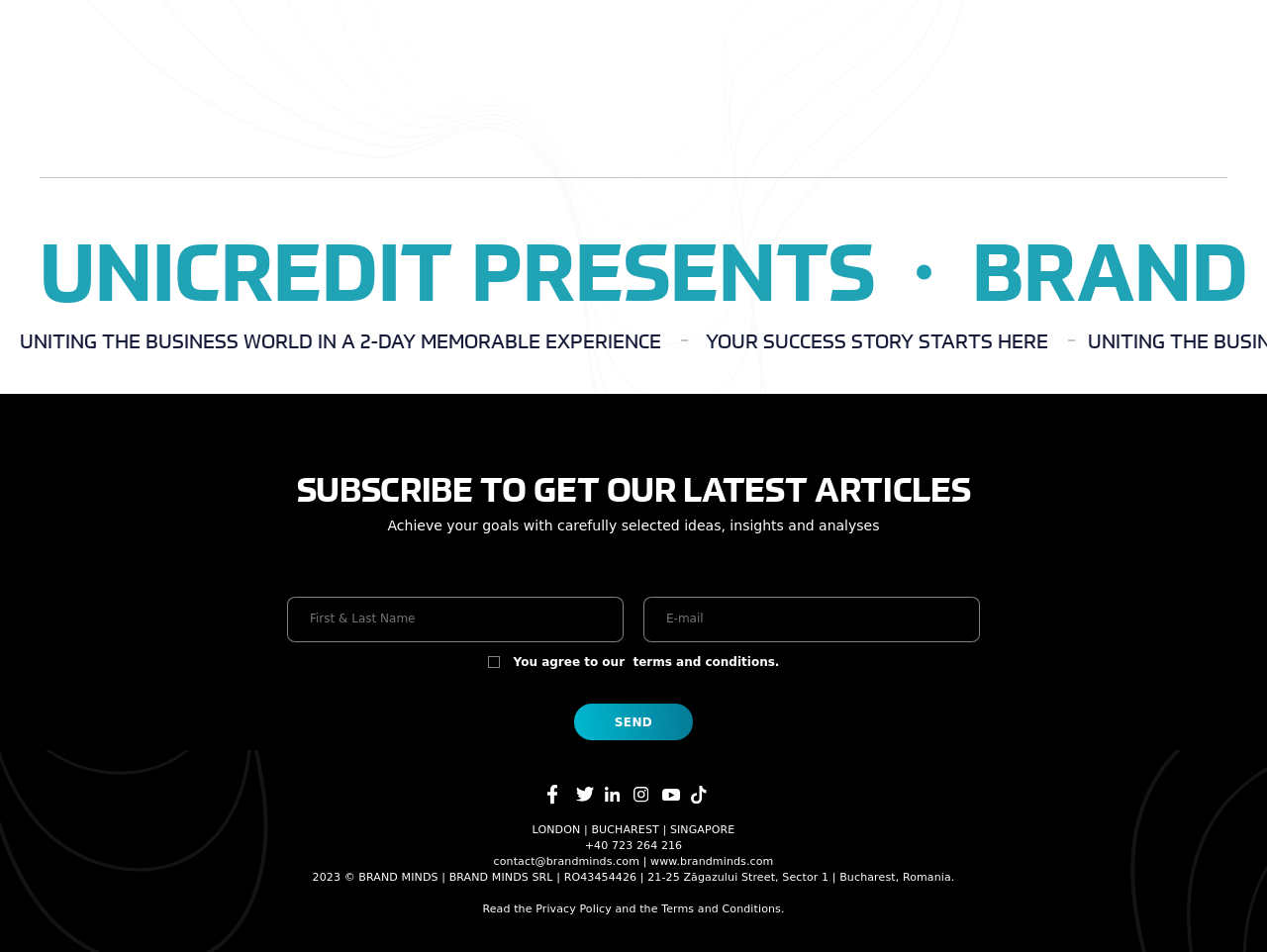Using the information shown in the image, answer the question with as much detail as possible: What is the copyright information?

I found the text '2023 © BRAND MINDS | BRAND MINDS SRL | RO43454426 | 21-25 Zăgazului Street, Sector 1 | Bucharest, Romania.' which contains the copyright information, specifically the year 2023 and the company name BRAND MINDS.